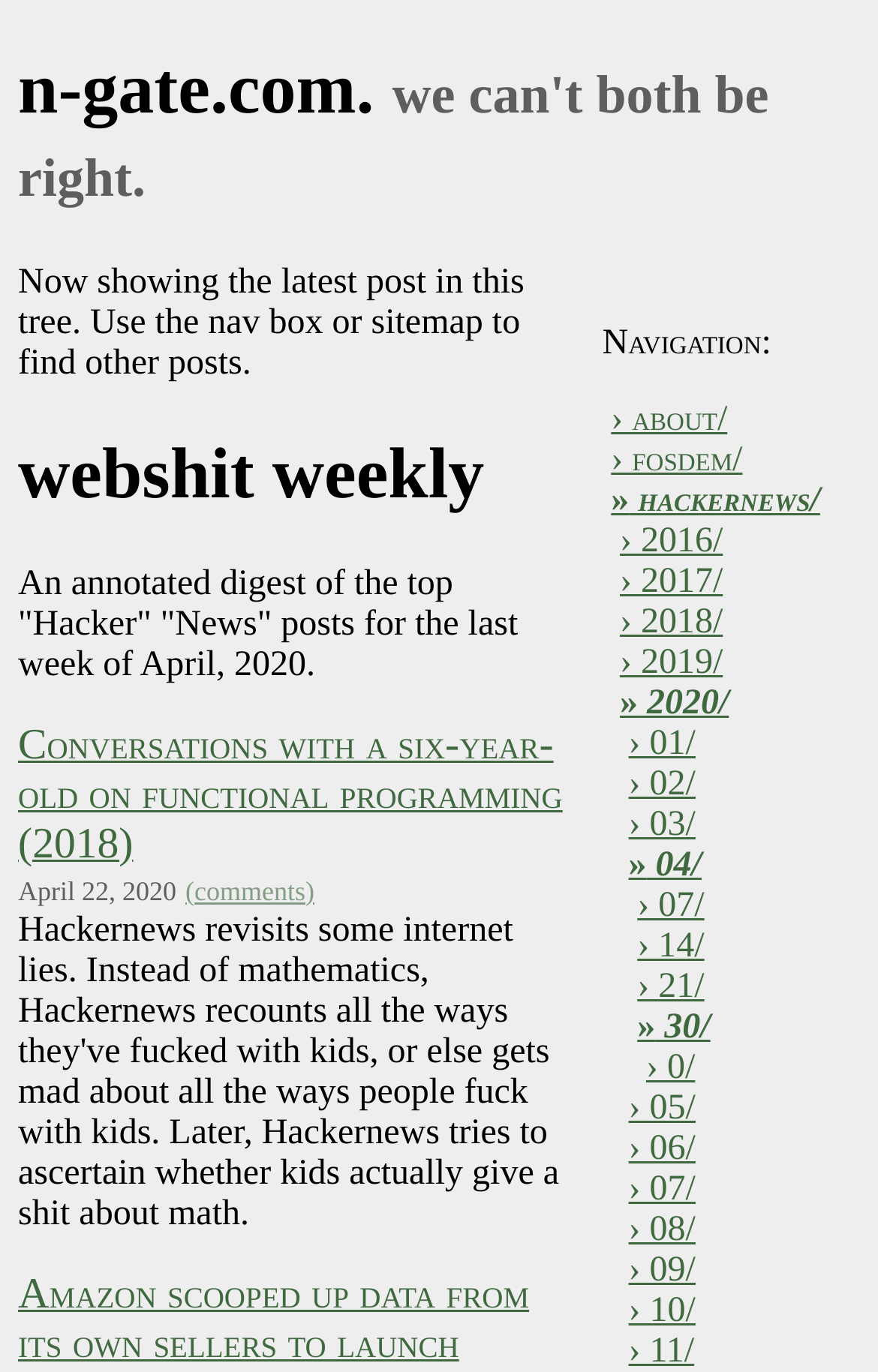What is the date of the post?
Using the image, answer in one word or phrase.

April 22, 2020